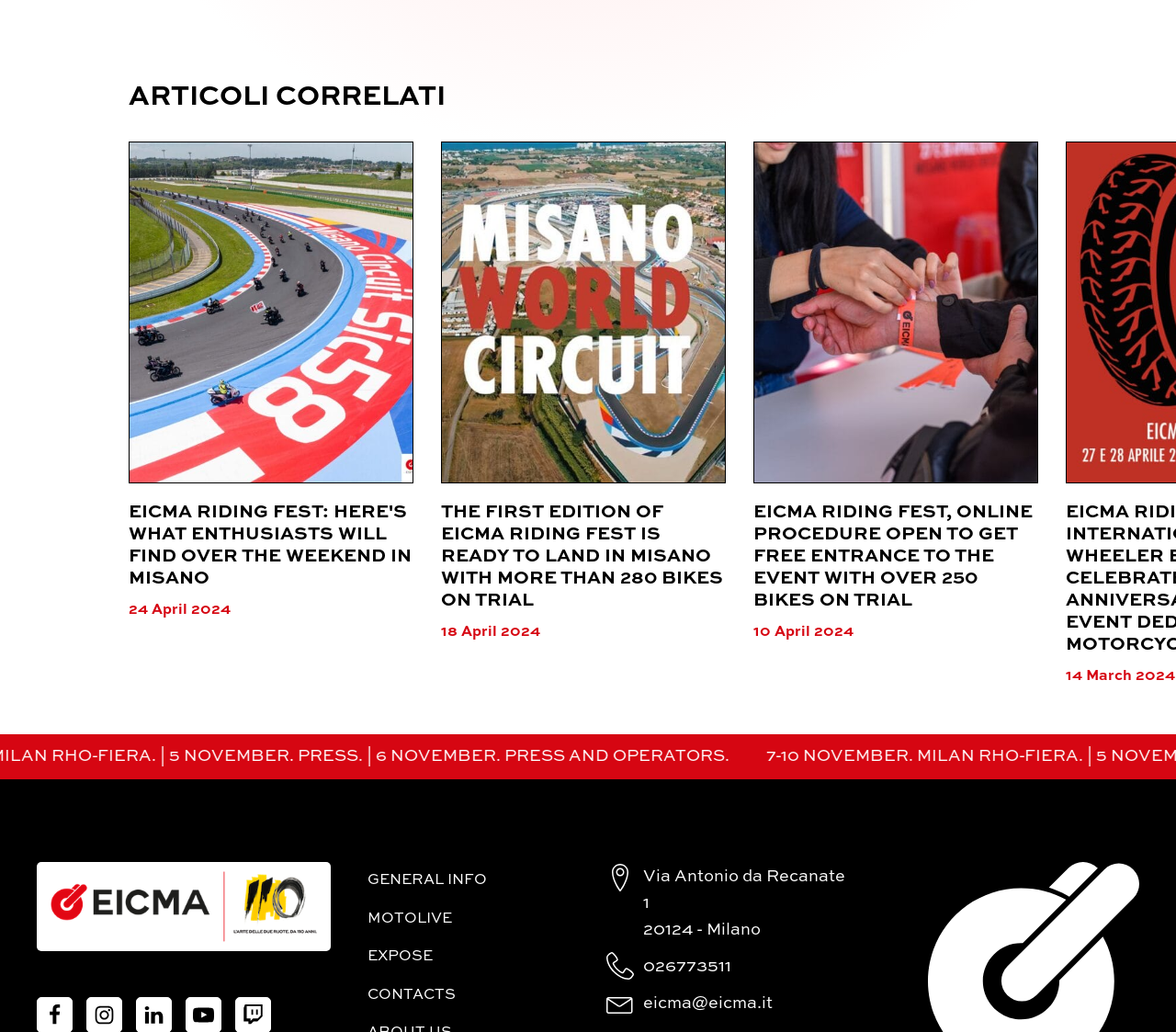What is the address of the organization?
Based on the image, provide your answer in one word or phrase.

Via Antonio da Recanate 1, 20124 - Milano